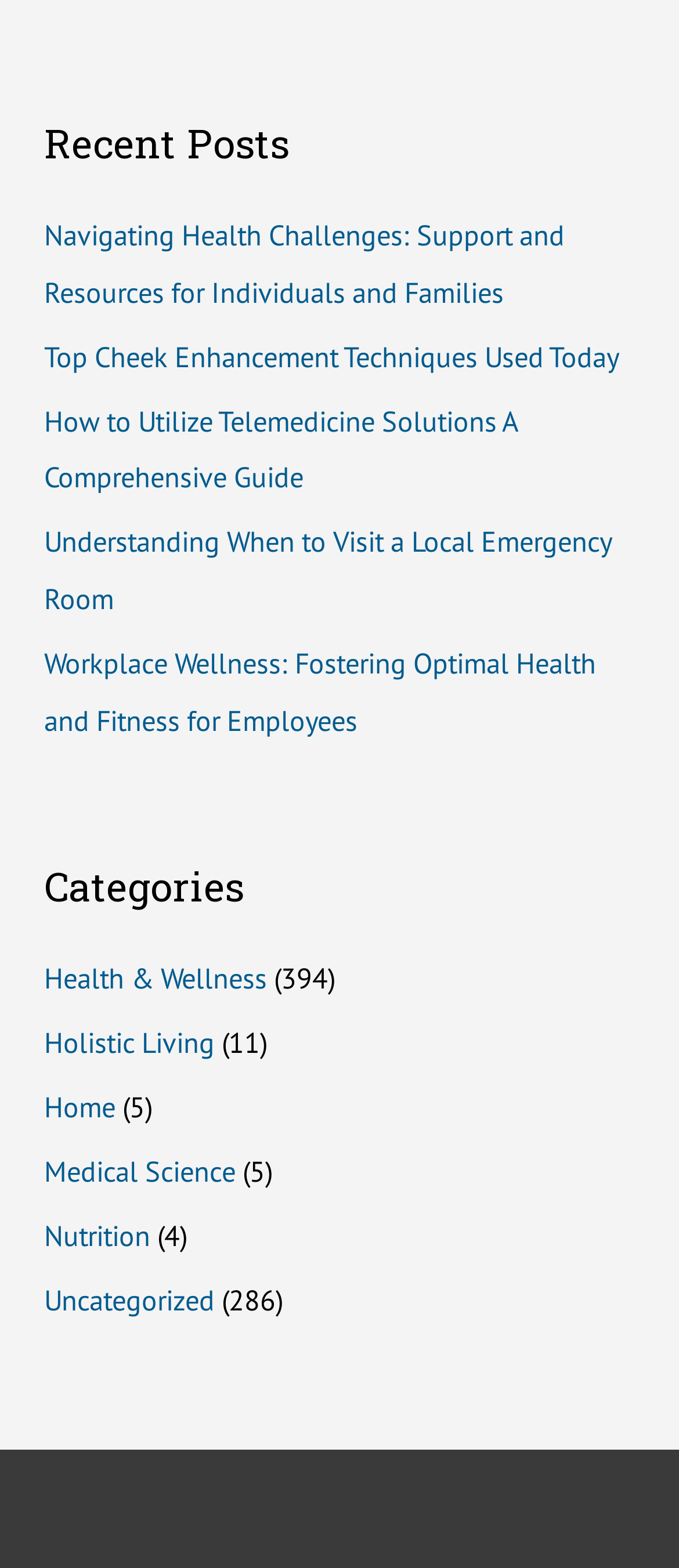Analyze the image and answer the question with as much detail as possible: 
What is the title of the first section?

The first section is titled 'Recent Posts' as indicated by the heading element with the text 'Recent Posts' at coordinates [0.065, 0.075, 0.935, 0.107].